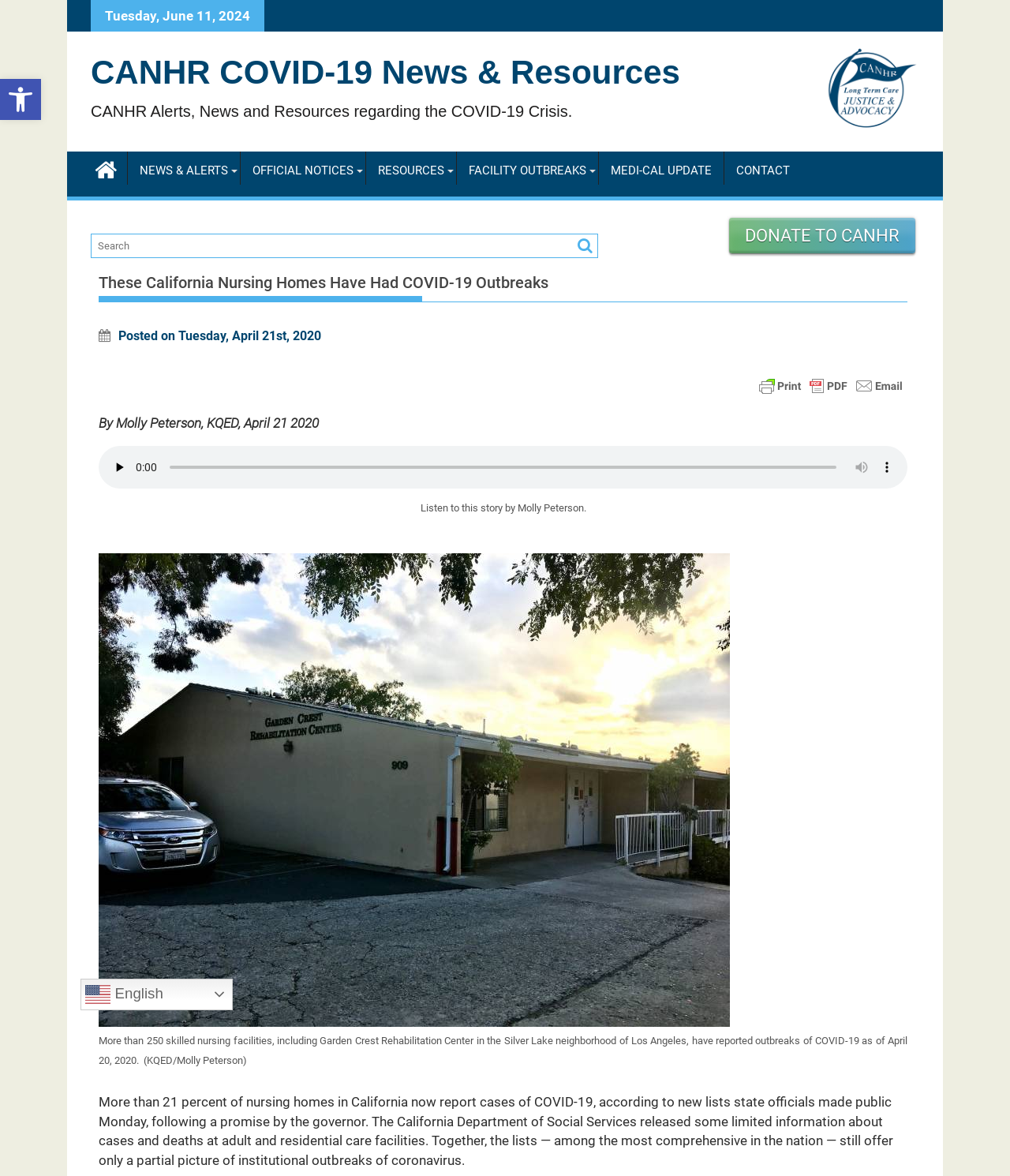Show the bounding box coordinates of the region that should be clicked to follow the instruction: "Read more about facility outbreaks."

[0.452, 0.129, 0.592, 0.161]